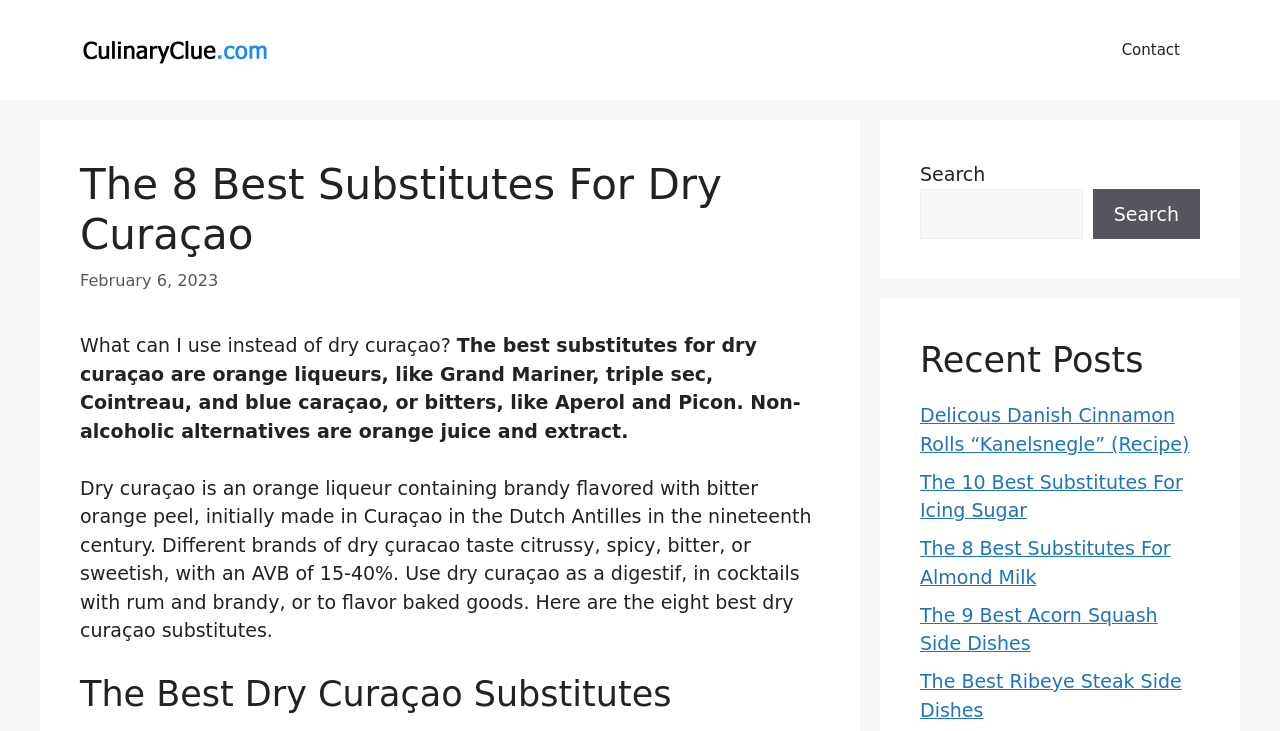What is the topic of the recent post 'Delicous Danish Cinnamon Rolls “Kanelsnegle” (Recipe)'?
Refer to the image and give a detailed answer to the question.

I determined the topic of the recent post by reading the text of the link, which is located in the 'Recent Posts' section of the webpage. The link text is 'Delicous Danish Cinnamon Rolls “Kanelsnegle” (Recipe)', which suggests that the post is about a recipe for Danish Cinnamon Rolls.